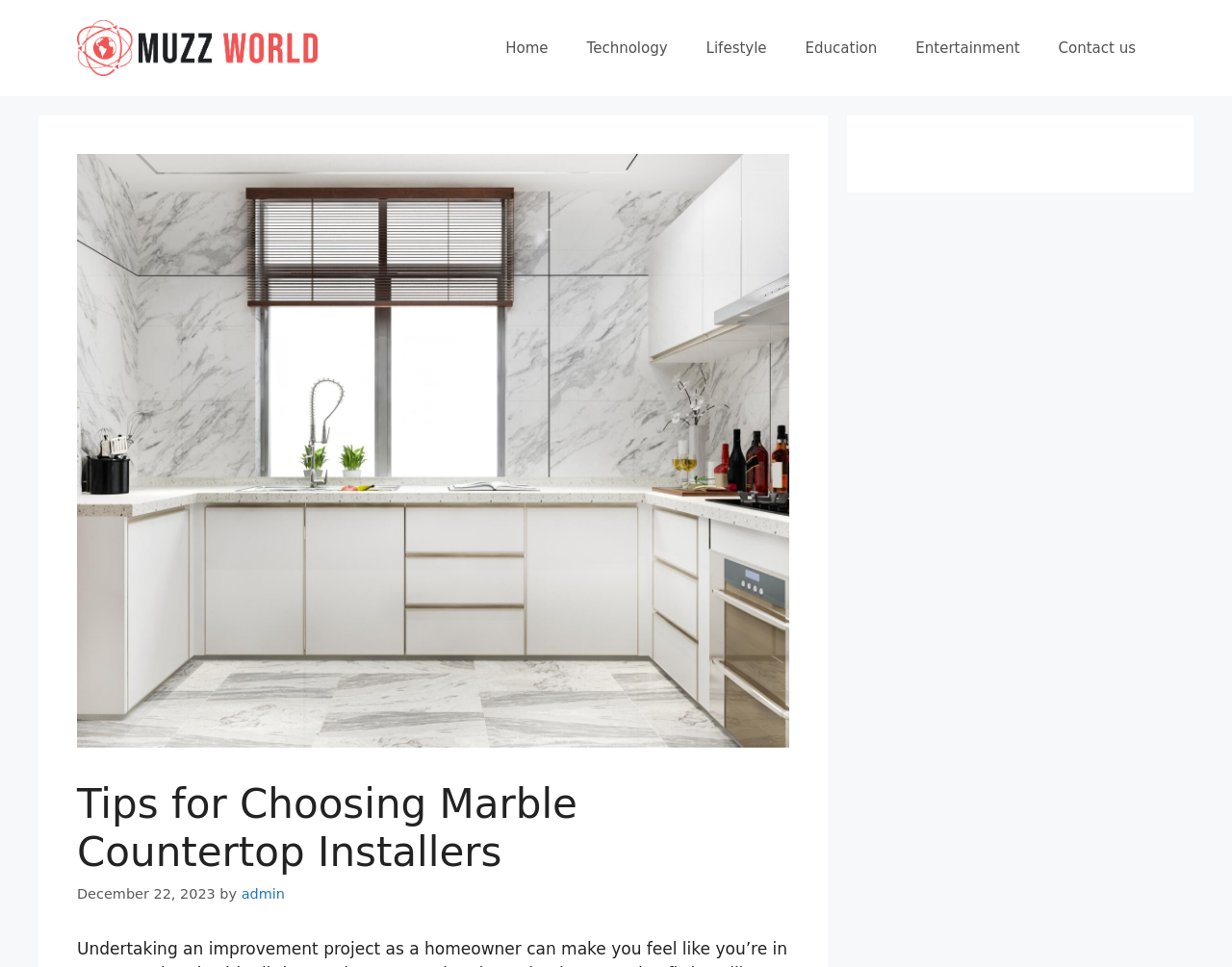Can you identify the bounding box coordinates of the clickable region needed to carry out this instruction: 'view the author profile'? The coordinates should be four float numbers within the range of 0 to 1, stated as [left, top, right, bottom].

[0.196, 0.916, 0.231, 0.932]